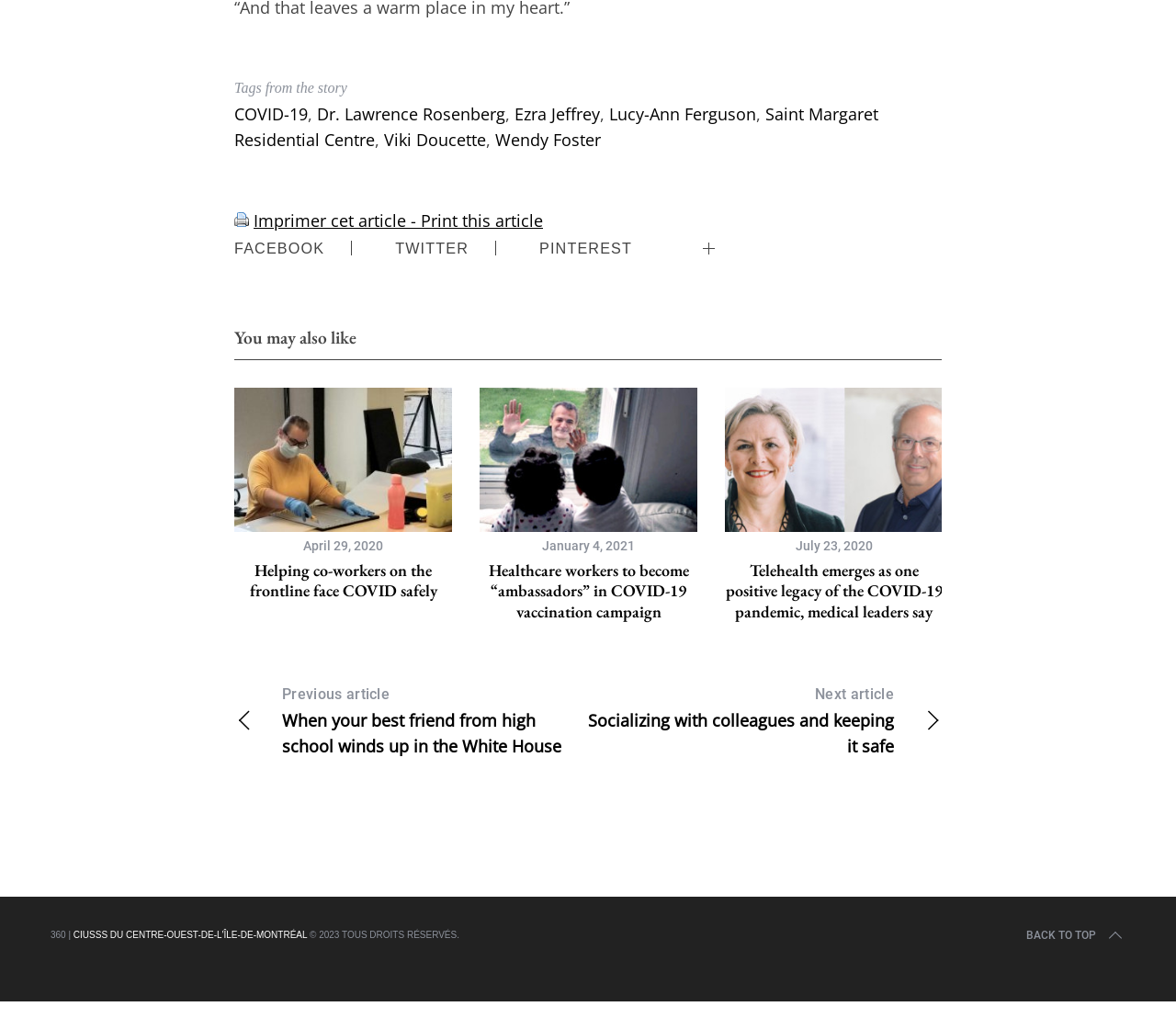Based on the element description CIUSSS du Centre-Ouest-de-l'Île-de-Montréal, identify the bounding box of the UI element in the given webpage screenshot. The coordinates should be in the format (top-left x, top-left y, bottom-right x, bottom-right y) and must be between 0 and 1.

[0.062, 0.904, 0.261, 0.914]